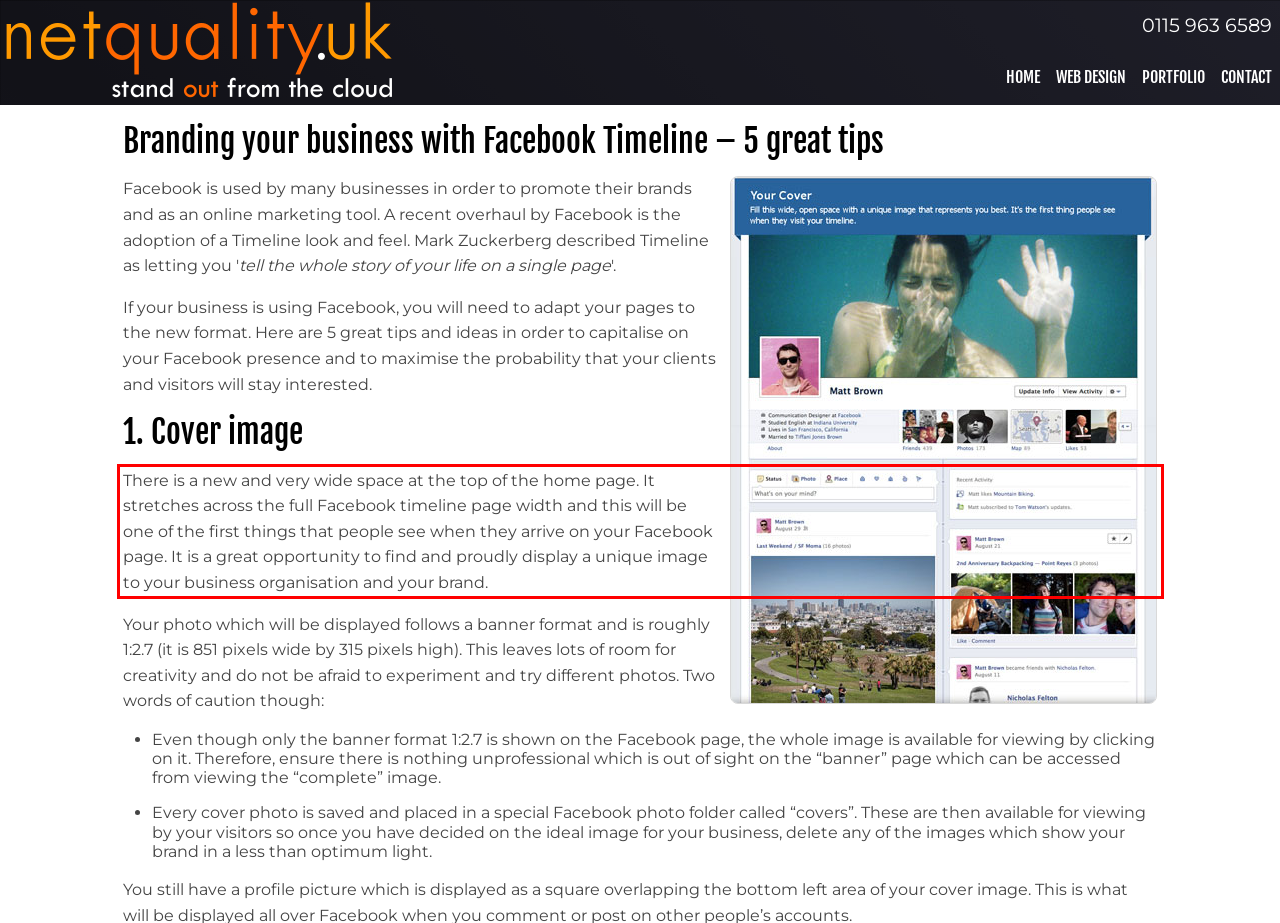You have a screenshot of a webpage with a UI element highlighted by a red bounding box. Use OCR to obtain the text within this highlighted area.

There is a new and very wide space at the top of the home page. It stretches across the full Facebook timeline page width and this will be one of the first things that people see when they arrive on your Facebook page. It is a great opportunity to find and proudly display a unique image to your business organisation and your brand.